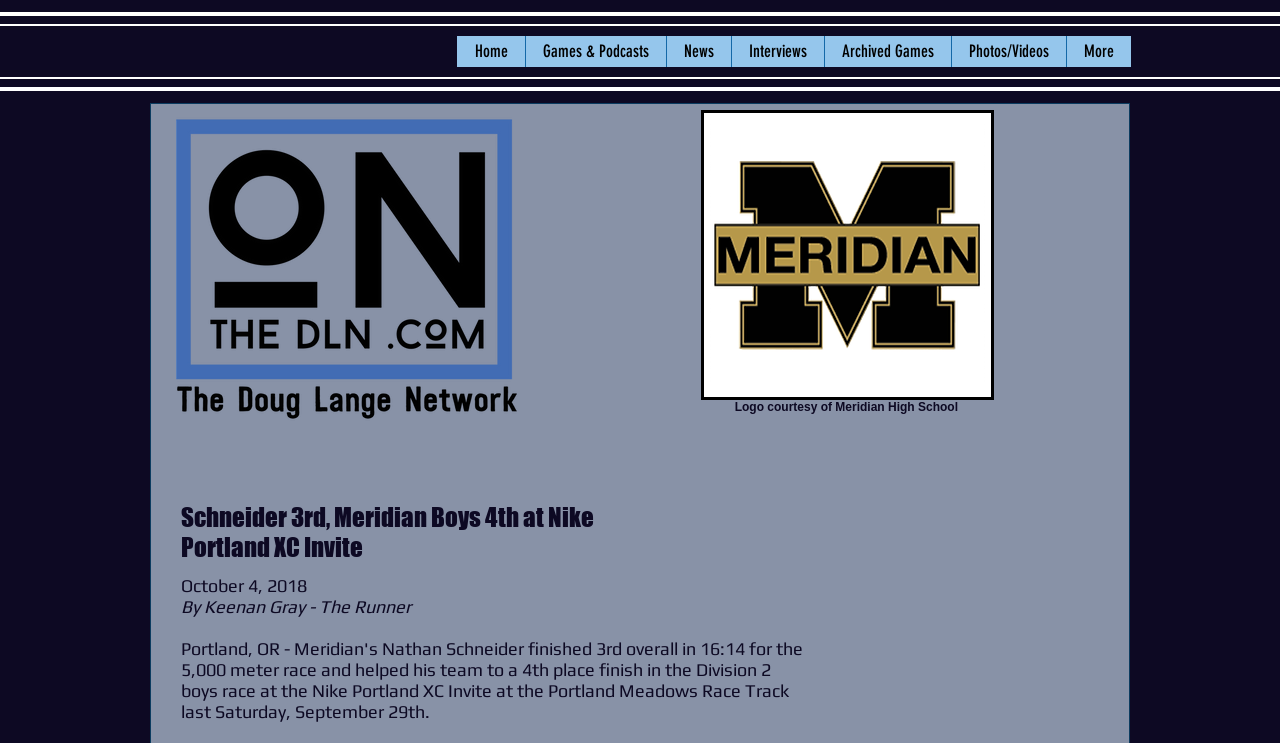Construct a comprehensive caption that outlines the webpage's structure and content.

The webpage appears to be a news article or blog post about a sports event, specifically a cross-country running competition. At the top of the page, there is a heading that reads "The Doug Lange Network" with a link to the network's homepage. Below this, there is a navigation menu with links to various sections of the website, including "Home", "Games & Podcasts", "News", "Interviews", "Archived Games", "Photos/Videos", and "More".

To the right of the navigation menu, there is an image of the Meridian High School logo, accompanied by a caption that reads "Logo courtesy of Meridian High School". Below this, there is a main heading that reads "Schneider 3rd, Meridian Boys 4th at Nike Portland XC Invite", which suggests that the article is about a specific athlete, Nathan Schneider, and his team's performance in the competition.

Further down the page, there are three lines of text that provide additional information about the article, including the date "October 4, 2018" and the author's name, "Keenan Gray - The Runner". There is also a smaller image of The Doug Lange Network's logo at the top-left corner of the page, with an alt text that describes it as "Here's the logo for The Doug Lange Network".